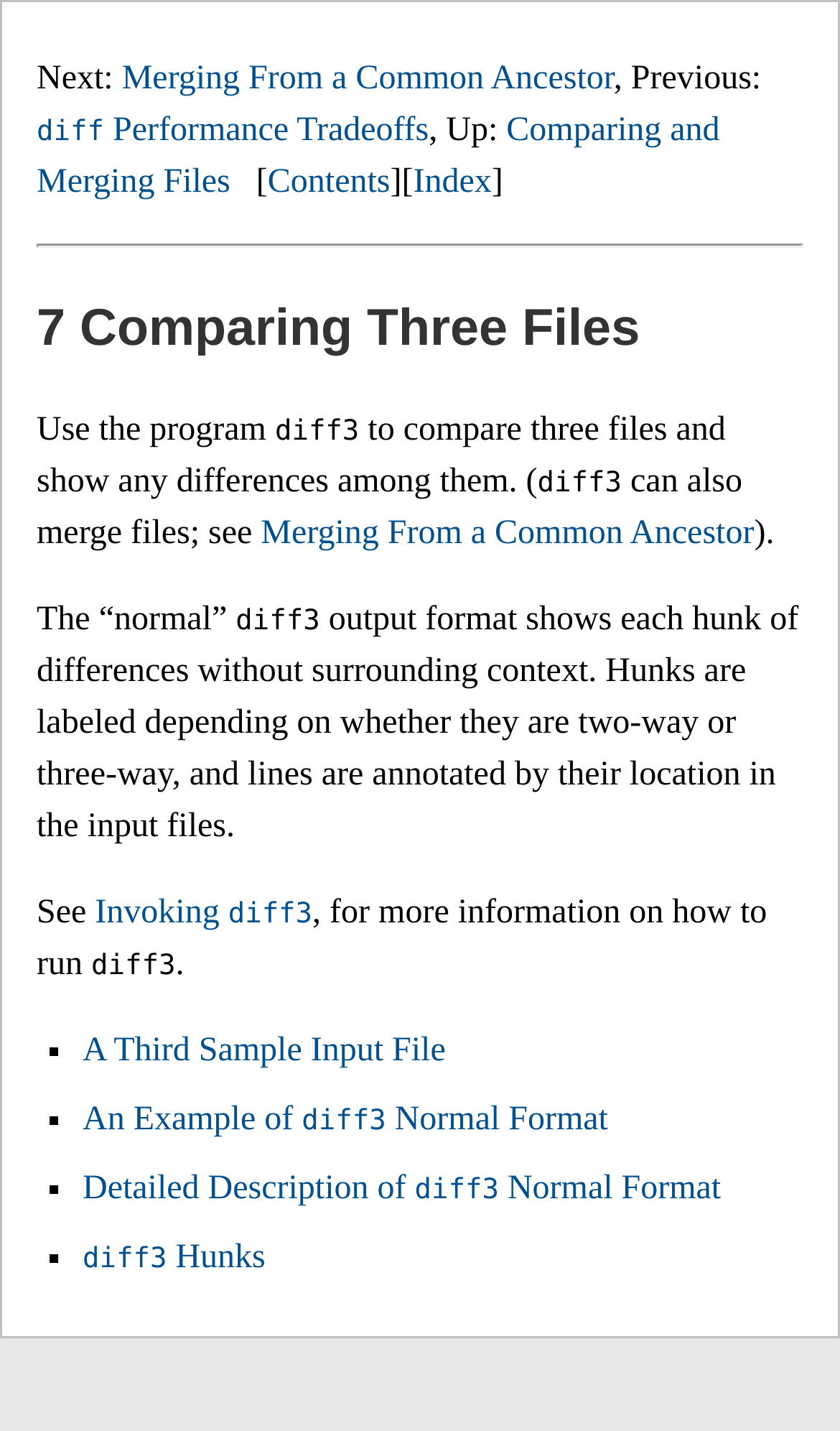Please find and report the bounding box coordinates of the element to click in order to perform the following action: "Read Contents". The coordinates should be expressed as four float numbers between 0 and 1, in the format [left, top, right, bottom].

[0.319, 0.114, 0.465, 0.14]